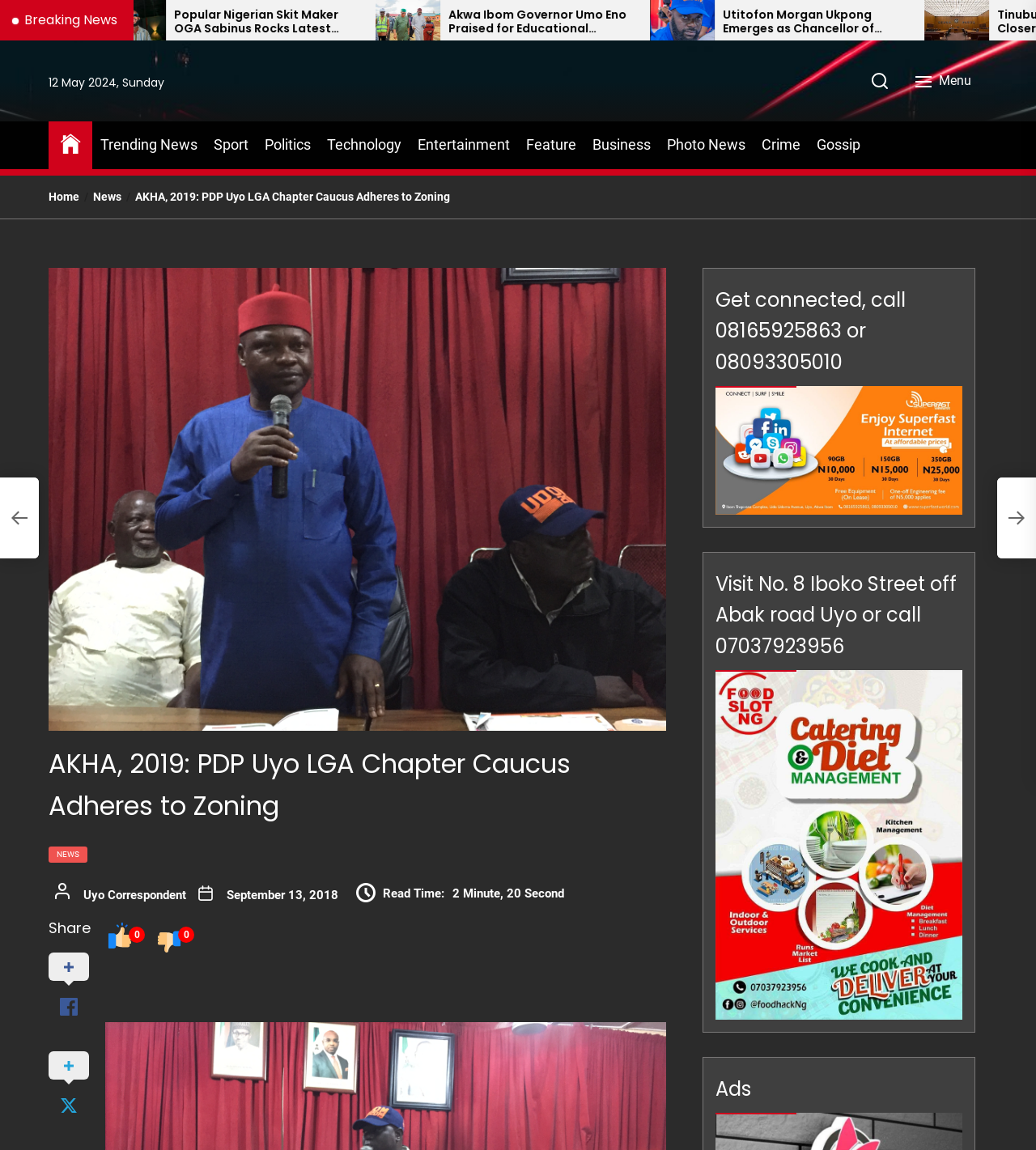Extract the heading text from the webpage.

AKHA, 2019: PDP Uyo LGA Chapter Caucus Adheres to Zoning